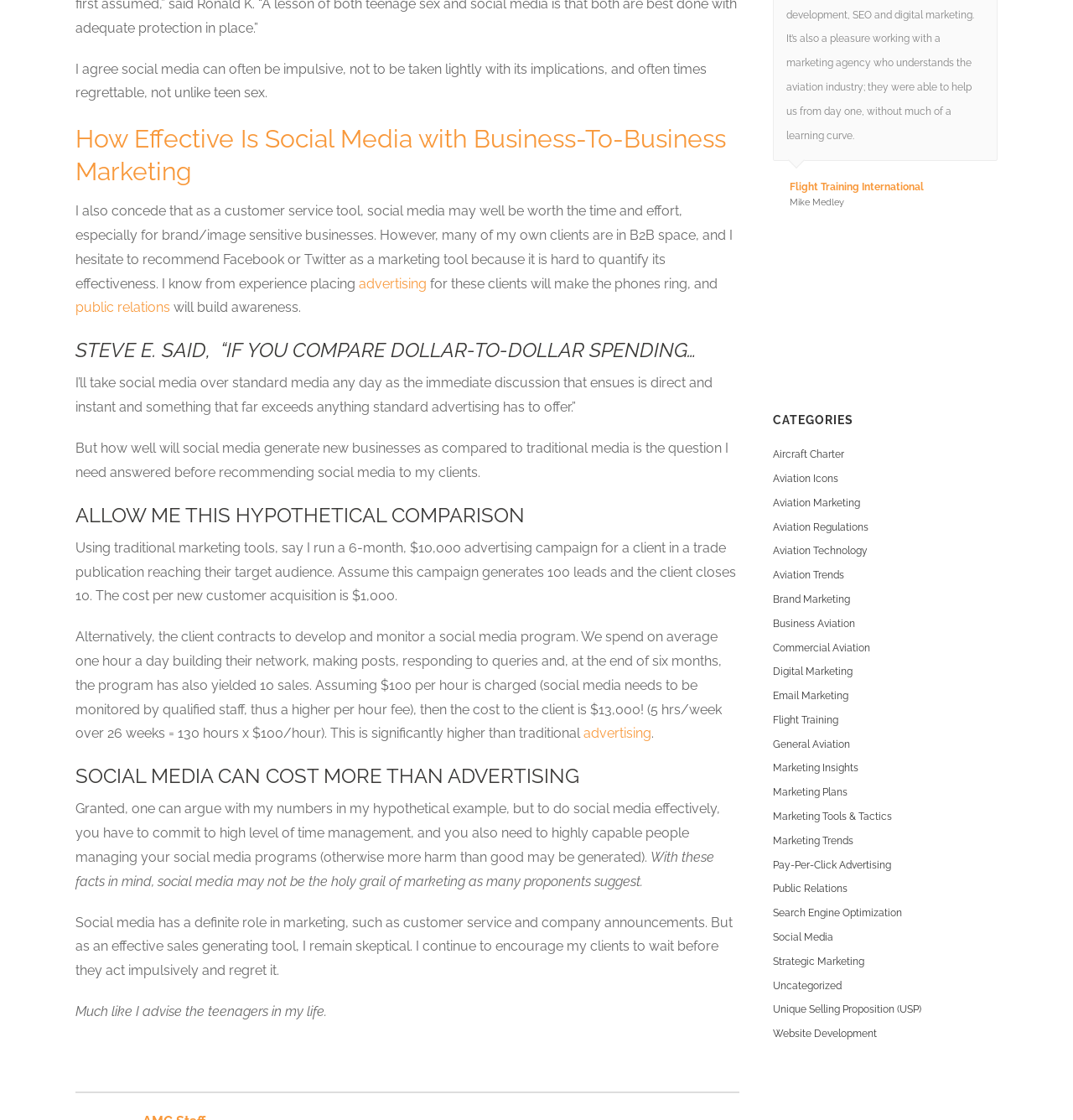Locate the bounding box coordinates of the clickable region necessary to complete the following instruction: "click the link 'Flight Training International'". Provide the coordinates in the format of four float numbers between 0 and 1, i.e., [left, top, right, bottom].

[0.736, 0.163, 0.93, 0.172]